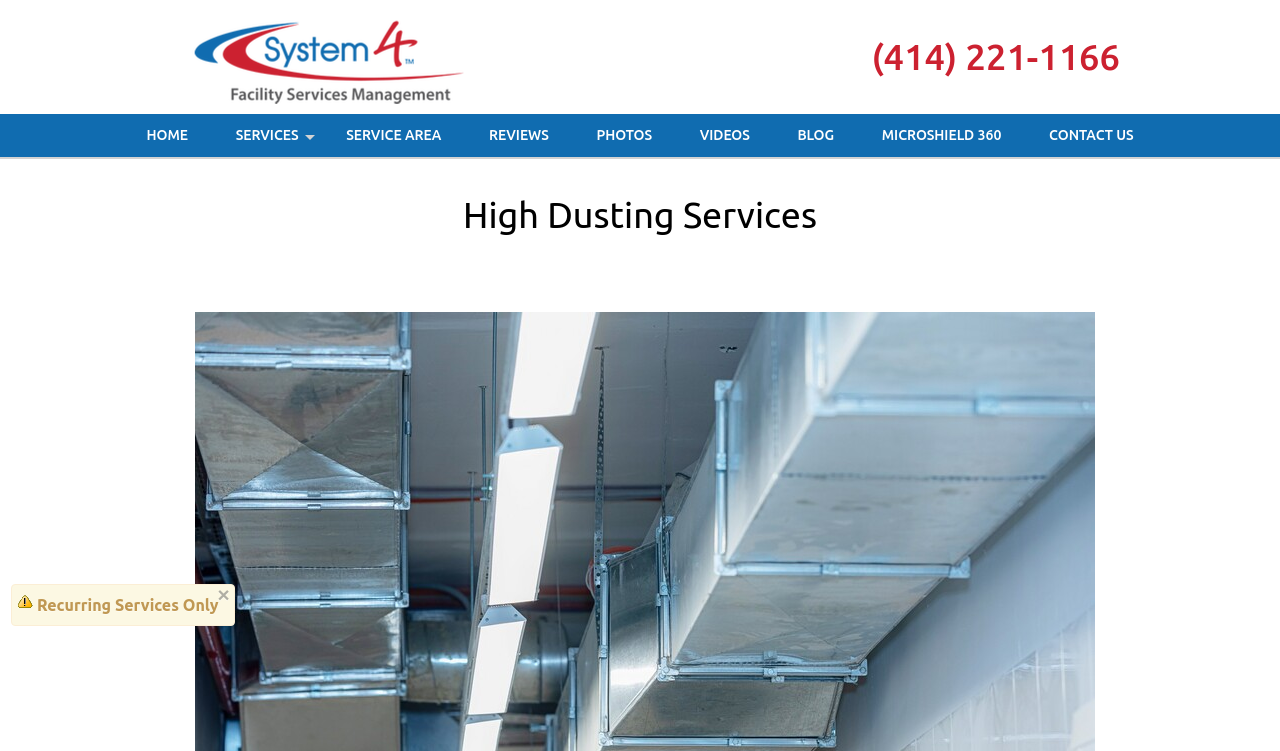Using the image as a reference, answer the following question in as much detail as possible:
What type of services does the company offer?

I read the text 'Recurring Services Only' at the bottom of the webpage and inferred that the company specializes in recurring services, possibly related to high dusting.